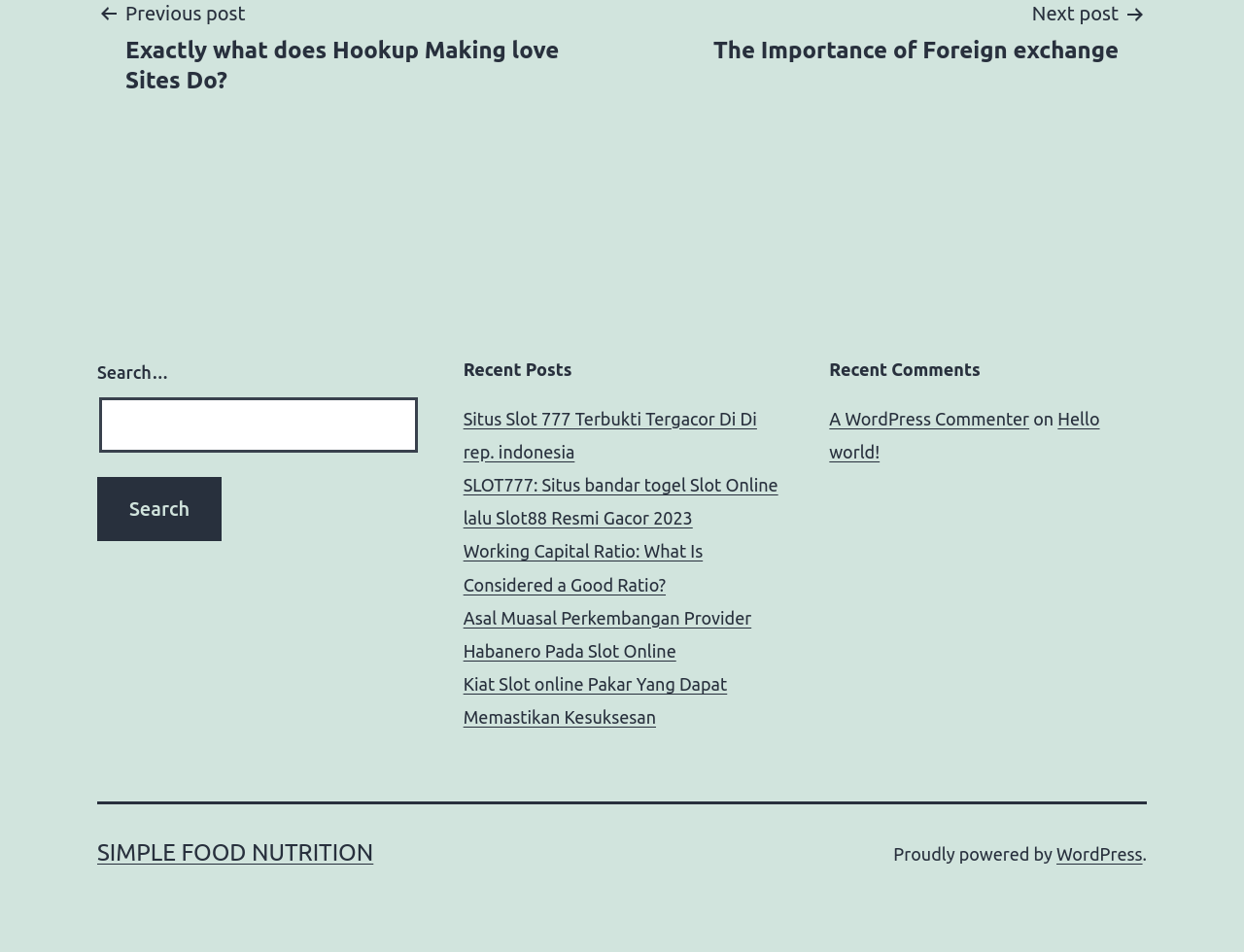Locate the UI element described by WordPress in the provided webpage screenshot. Return the bounding box coordinates in the format (top-left x, top-left y, bottom-right x, bottom-right y), ensuring all values are between 0 and 1.

[0.849, 0.886, 0.918, 0.907]